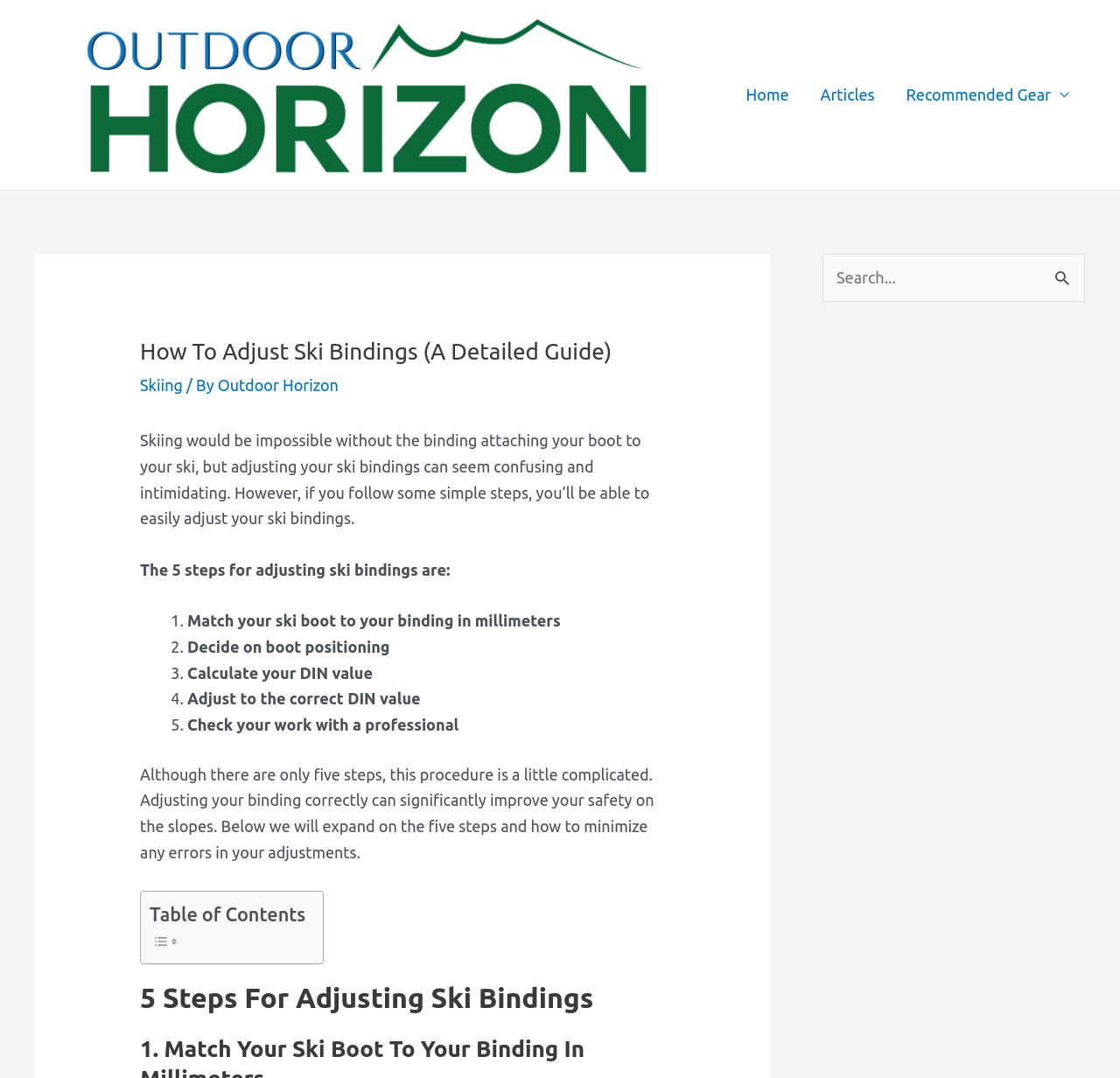What is the recommended action after adjusting ski bindings?
Can you provide a detailed and comprehensive answer to the question?

According to the webpage, the final step in adjusting ski bindings is to check your work with a professional. This suggests that even after following the steps outlined on the webpage, it is still recommended to have a professional review and verify the adjustments to ensure they are correct and safe.